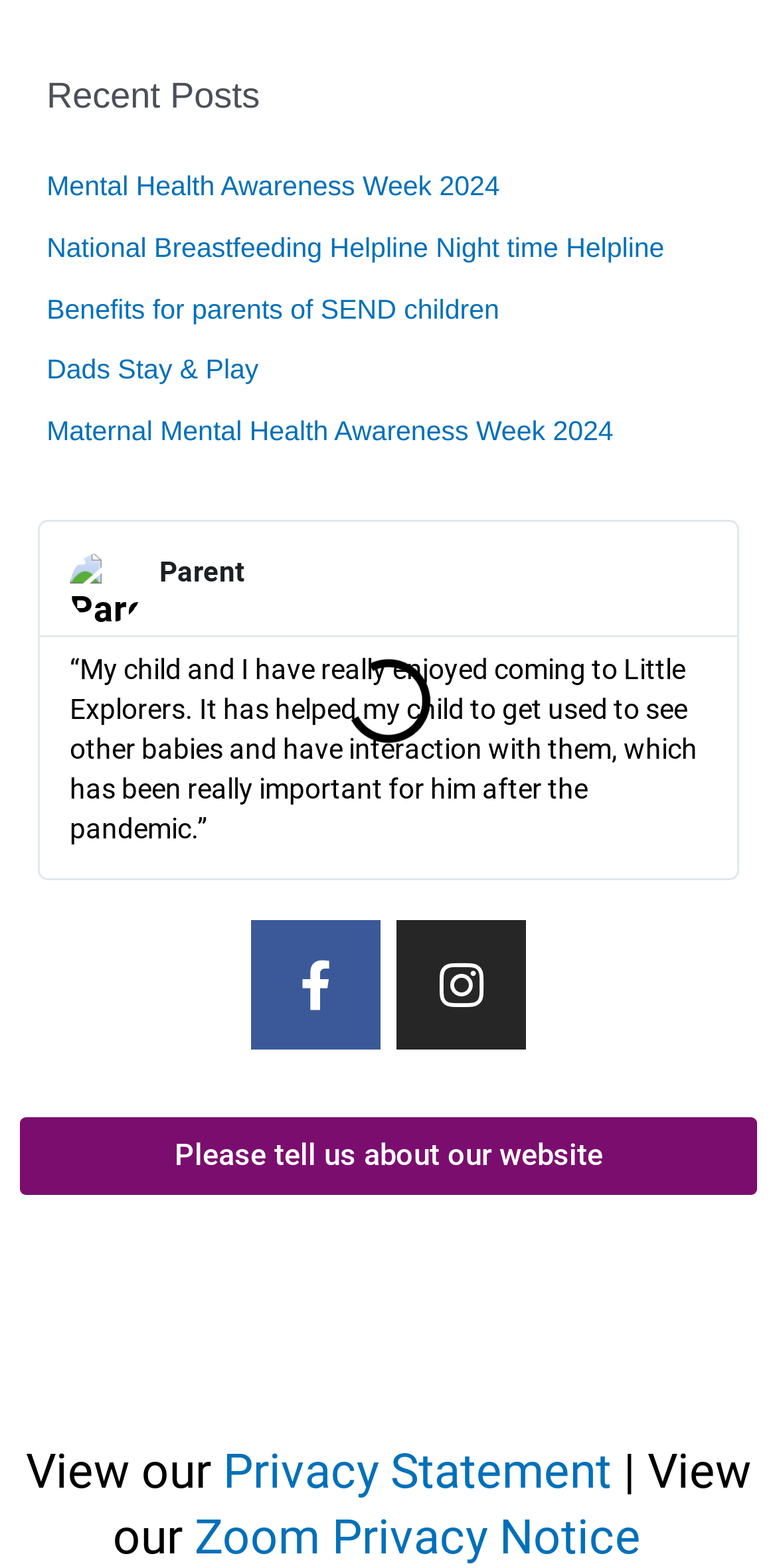Please identify the bounding box coordinates of the clickable area that will fulfill the following instruction: "Read about Mental Health Awareness Week 2024". The coordinates should be in the format of four float numbers between 0 and 1, i.e., [left, top, right, bottom].

[0.06, 0.109, 0.643, 0.128]